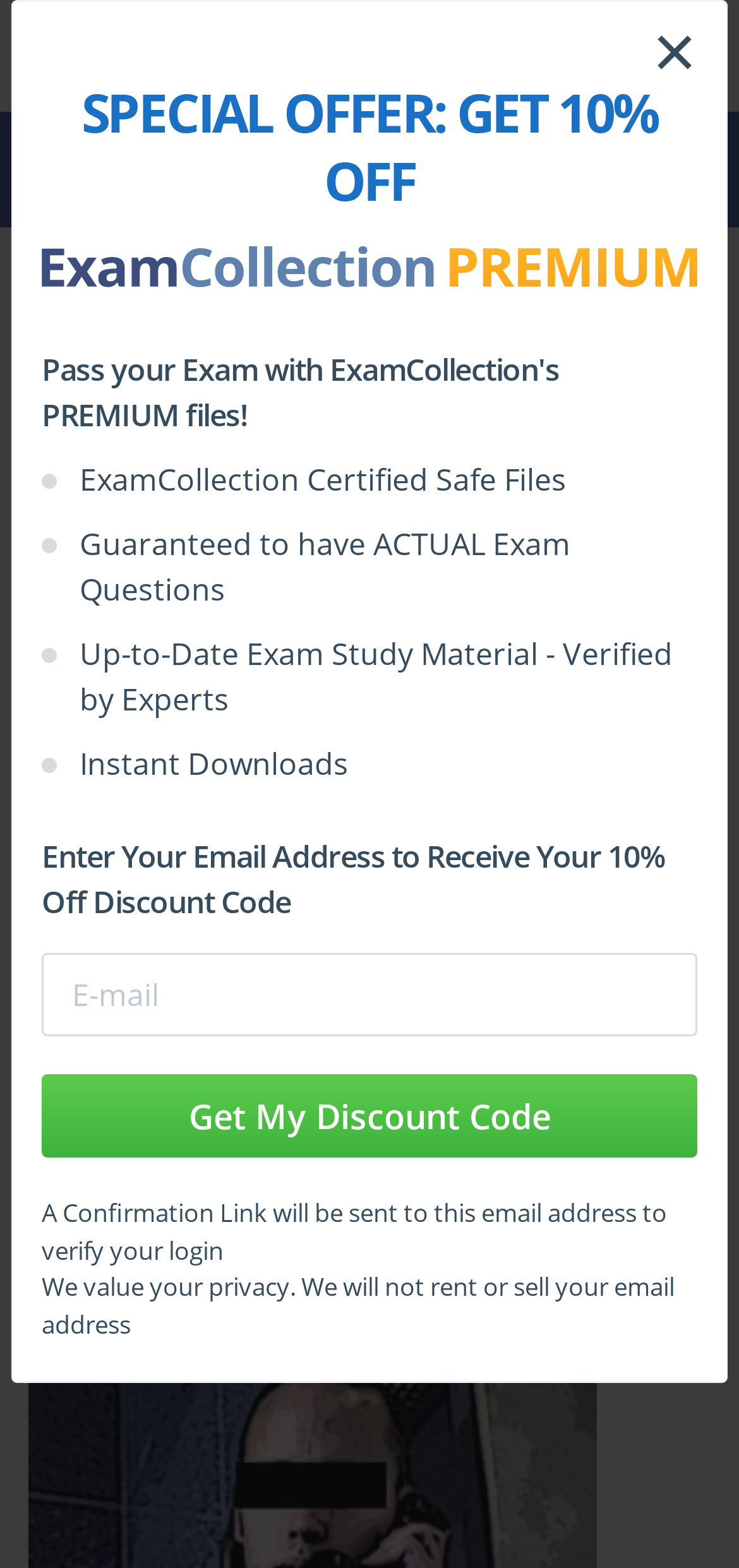Kindly determine the bounding box coordinates for the area that needs to be clicked to execute this instruction: "Enter email address to receive discount code".

[0.056, 0.608, 0.944, 0.661]